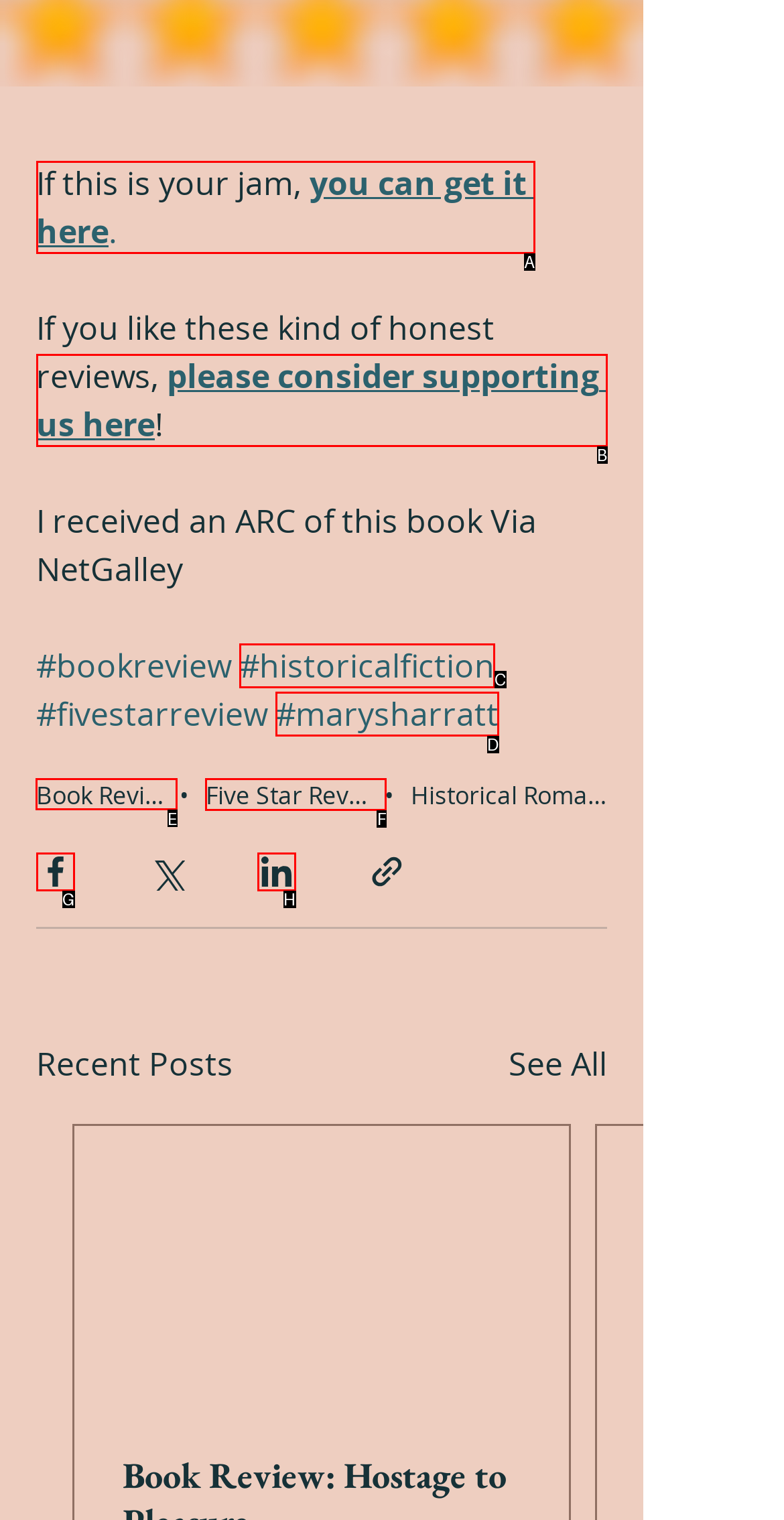Tell me which one HTML element I should click to complete the following instruction: Click on the 'Book Review' link
Answer with the option's letter from the given choices directly.

E